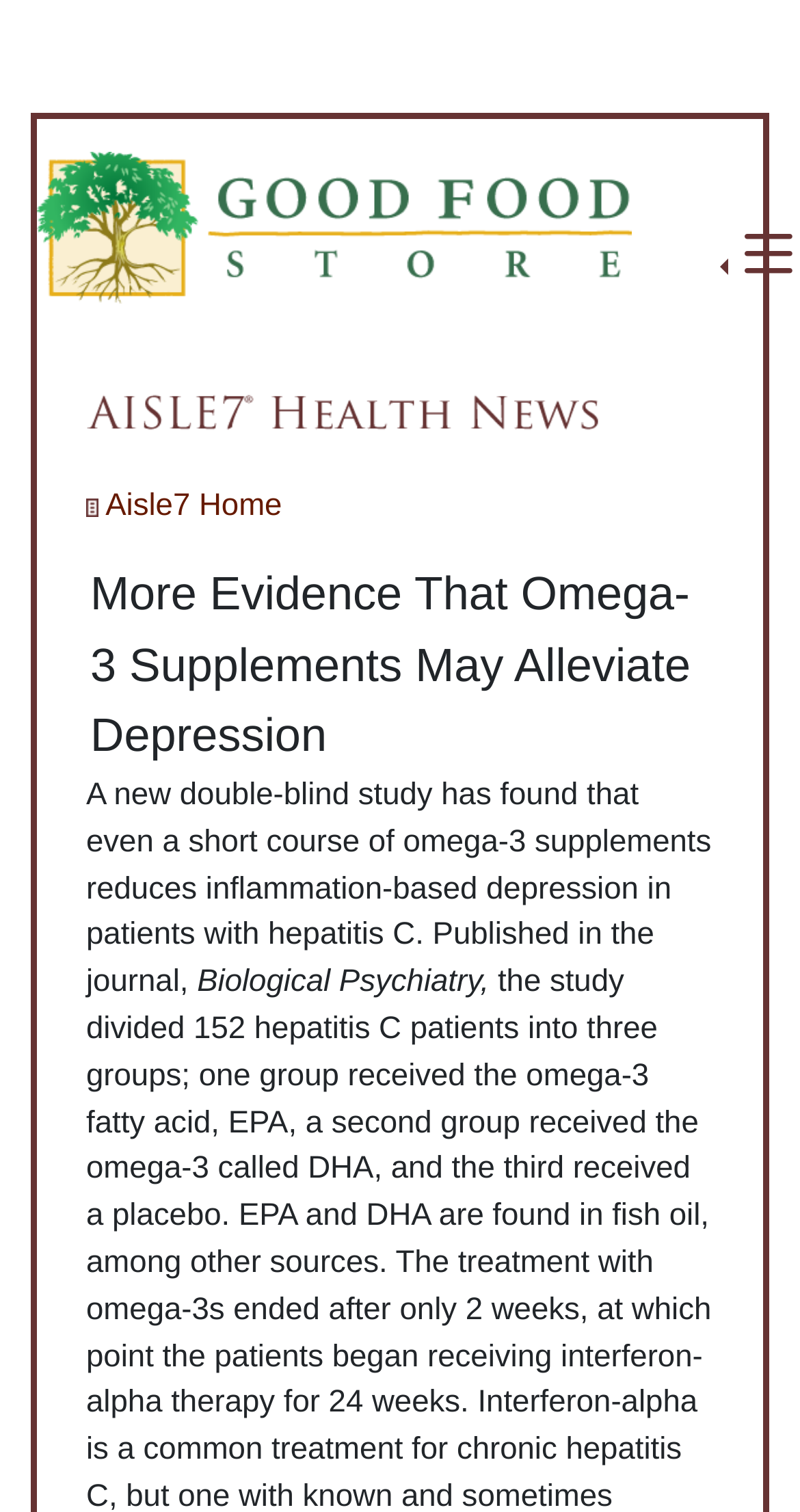Locate the bounding box of the UI element with the following description: "parent_node: Aisle7 Home".

[0.108, 0.261, 0.892, 0.284]